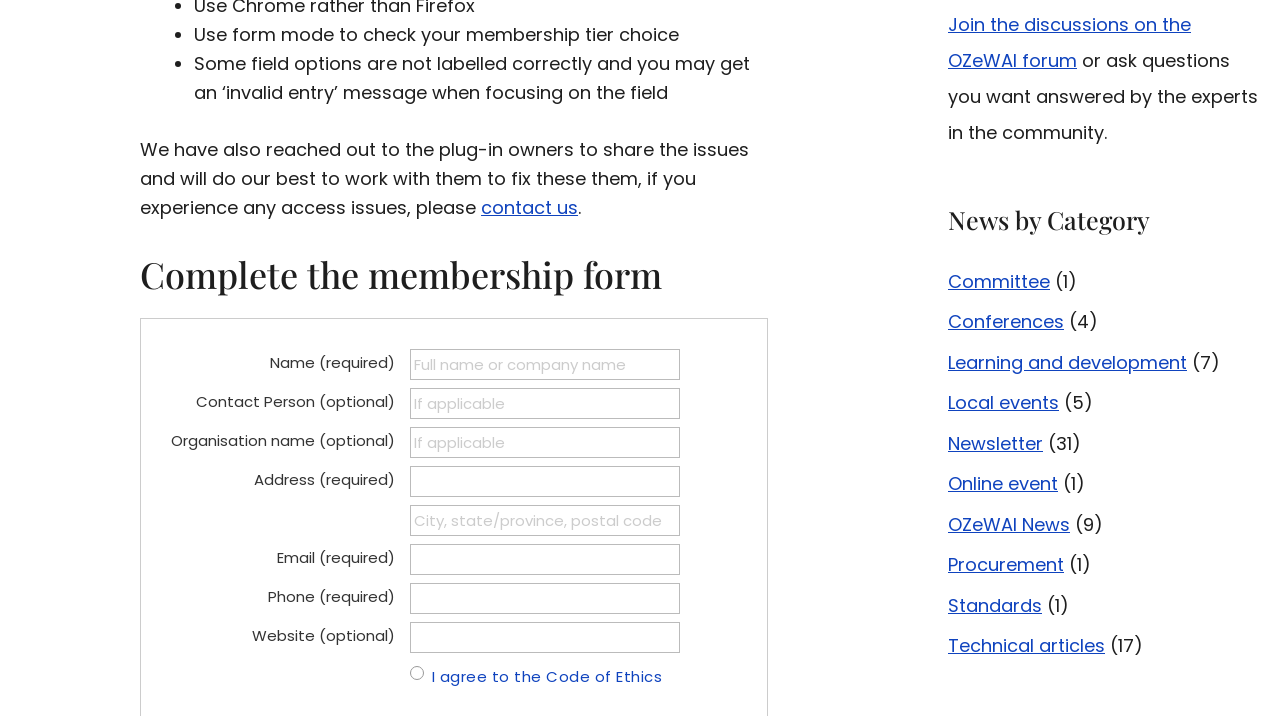Bounding box coordinates are given in the format (top-left x, top-left y, bottom-right x, bottom-right y). All values should be floating point numbers between 0 and 1. Provide the bounding box coordinate for the UI element described as: OZeWAI News

[0.741, 0.715, 0.836, 0.75]